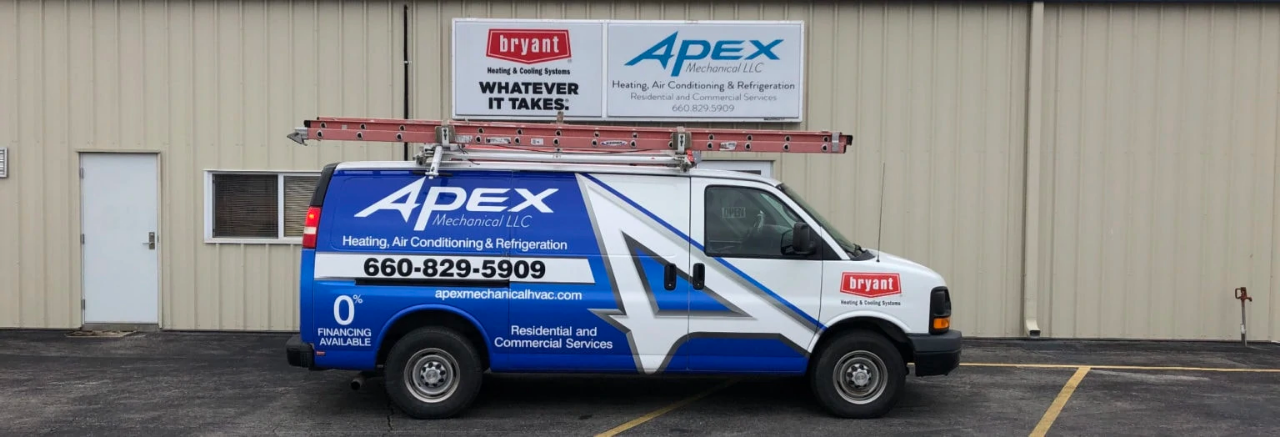What is the contact number displayed on the van?
Give a single word or phrase as your answer by examining the image.

660-829-5909